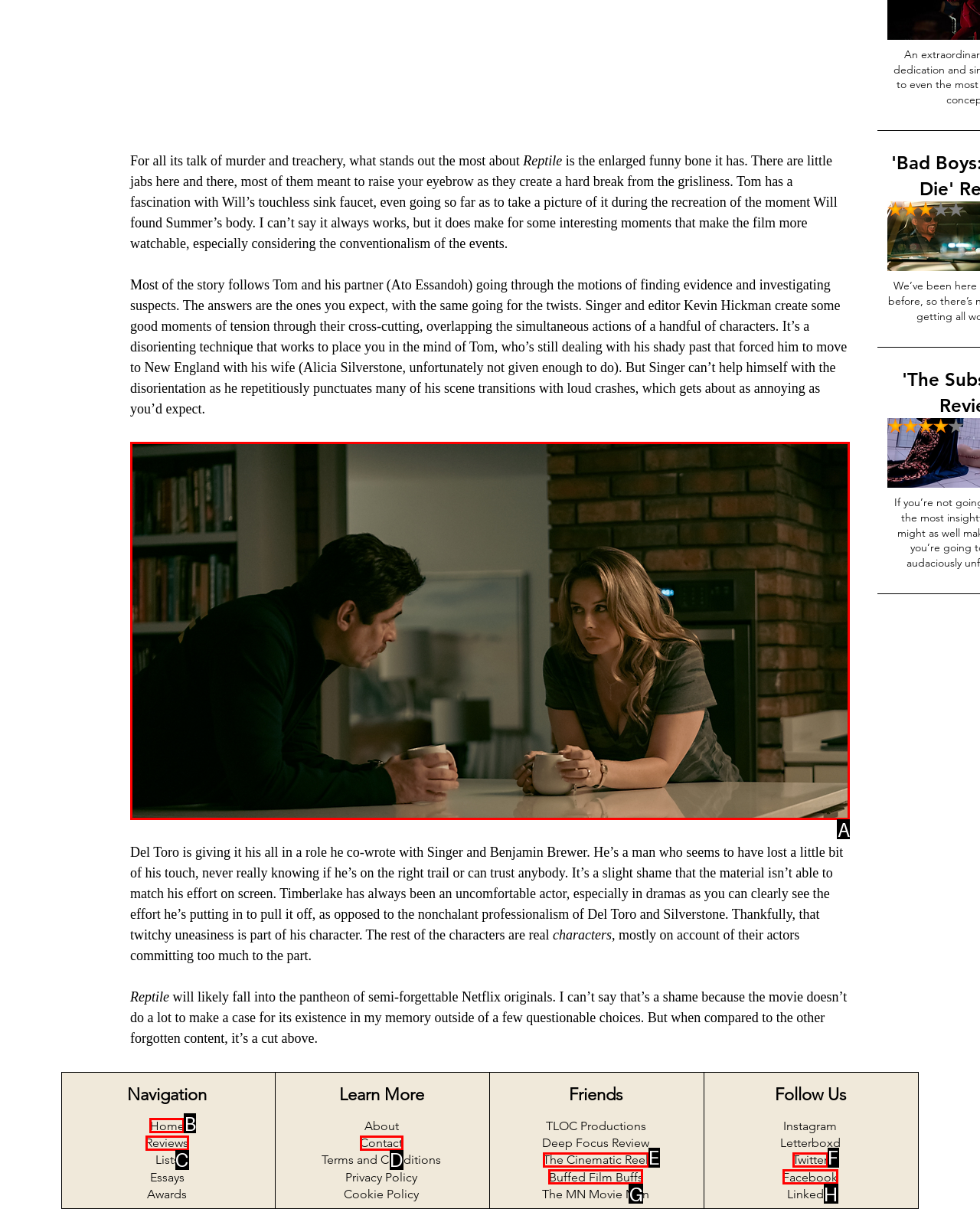Please indicate which HTML element should be clicked to fulfill the following task: Click the button. Provide the letter of the selected option.

A